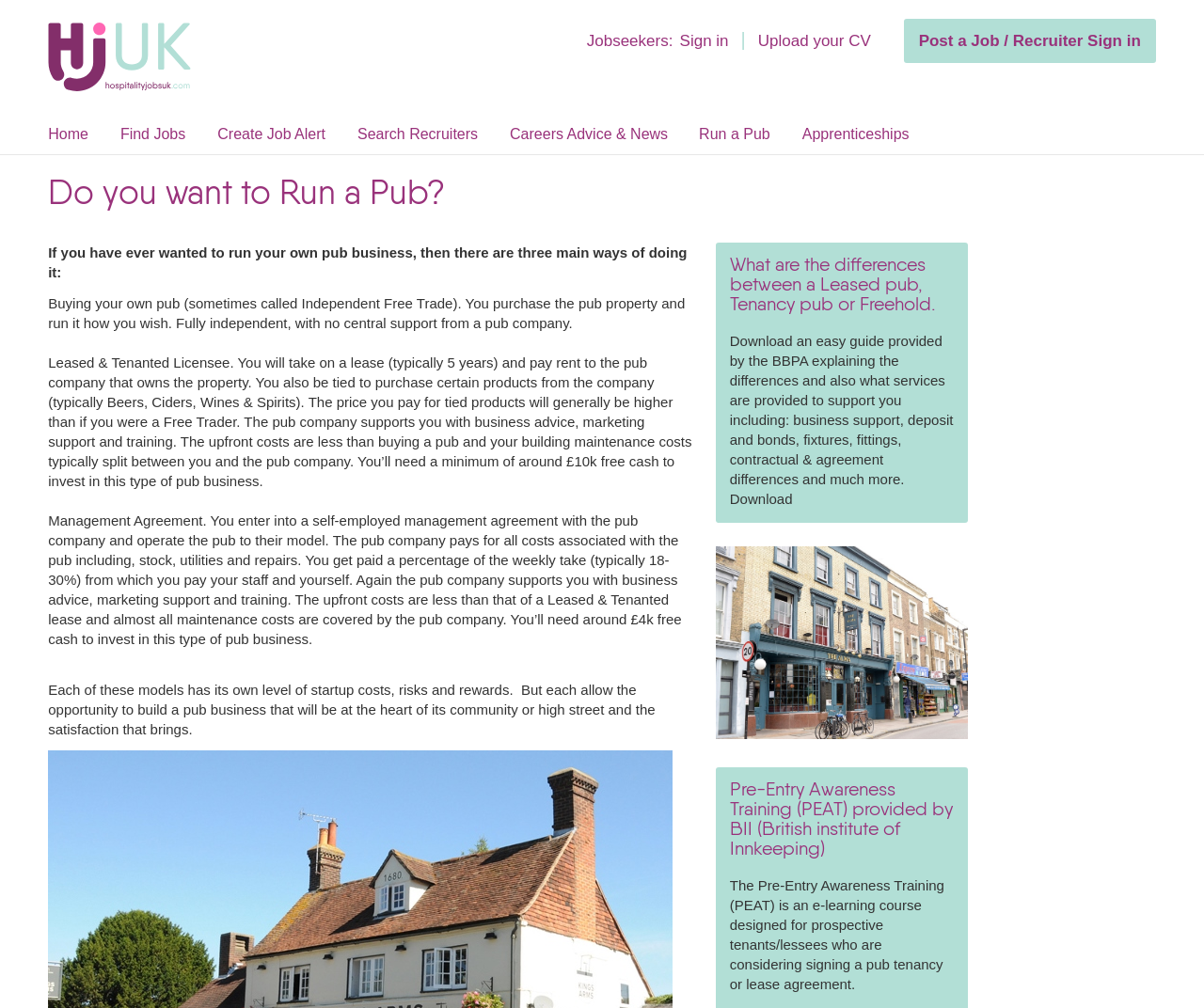What is the main topic of this webpage?
Using the image, provide a detailed and thorough answer to the question.

Based on the content of the webpage, it appears to be discussing the different ways to run a pub business, including buying, leasing, and managing a pub, as well as the differences between these options and the support provided by pub companies.